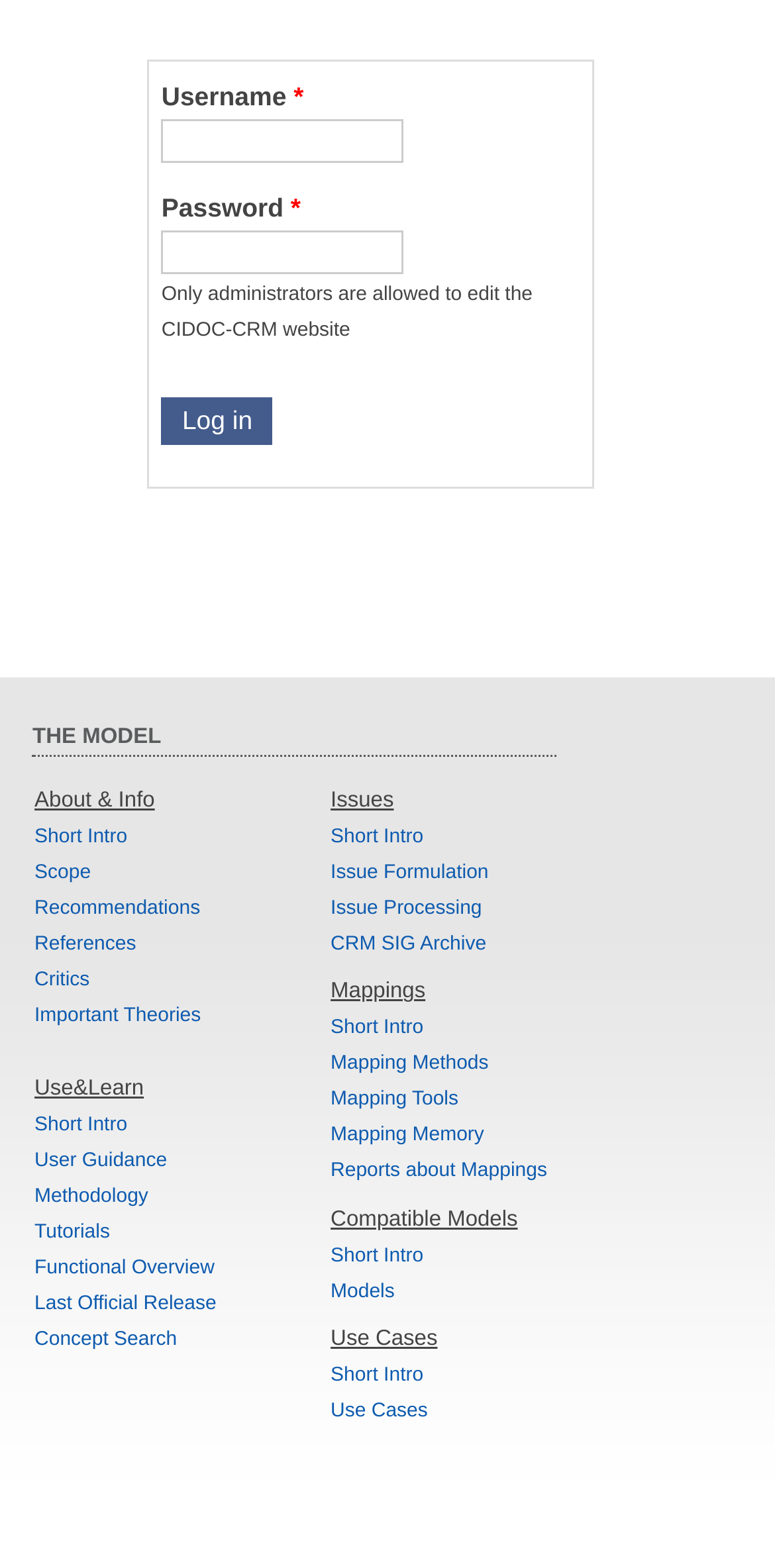Identify and provide the bounding box for the element described by: "Last Official Release".

[0.044, 0.825, 0.279, 0.839]